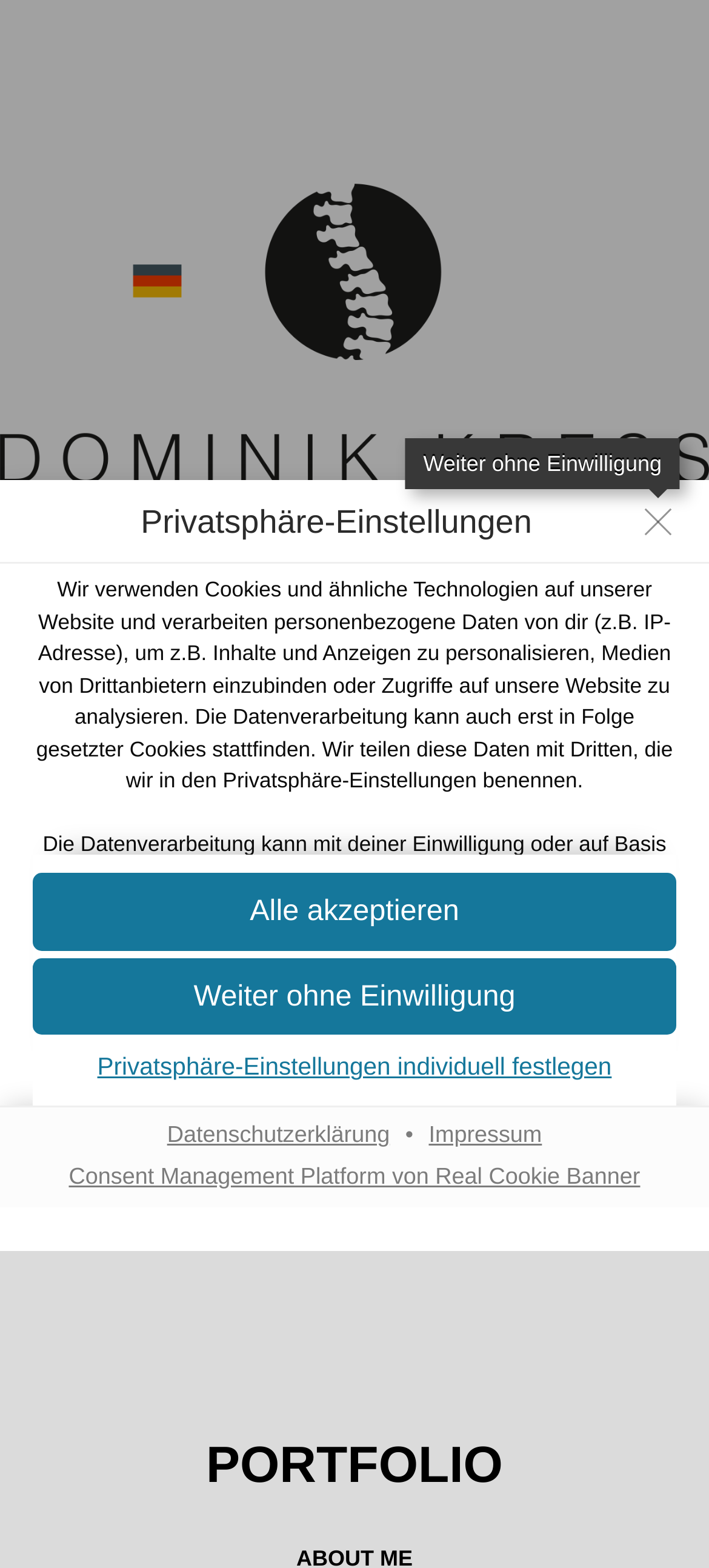Offer a detailed explanation of the webpage layout and contents.

The webpage is about Physiotherapie Privatpraxis Kress – Schwabing, a private physiotherapy practice. At the top, there is a modal dialog box titled "Privatsphäre-Einstellungen" (Privacy Settings) that occupies most of the screen. This dialog box contains a heading, several paragraphs of text, and multiple links and buttons.

The text in the dialog box explains how the website uses cookies and similar technologies to process personal data, including IP addresses, to personalize content and analyze website access. It also mentions that data processing can occur with the user's consent or based on a legitimate interest. The user has the right to refuse consent and change or revoke it later.

Below the text, there are three buttons: "Alle akzeptieren" (Accept All), "Weiter ohne Einwilligung" (Continue without Consent), and "Privatsphäre-Einstellungen individuell festlegen" (Set Privacy Settings Individually). 

On the right side of the dialog box, there are several links, including "Datenschutzerklärung" (Privacy Policy), "Impressum" (Imprint), and "Consent Management Platform von Real Cookie Banner" (Consent Management Platform by Real Cookie Banner).

At the bottom of the dialog box, there is a list of services that can be accepted or declined, including functional services like comments, emojis, and YouTube, as well as essential services like Google Fonts and Font Awesome.